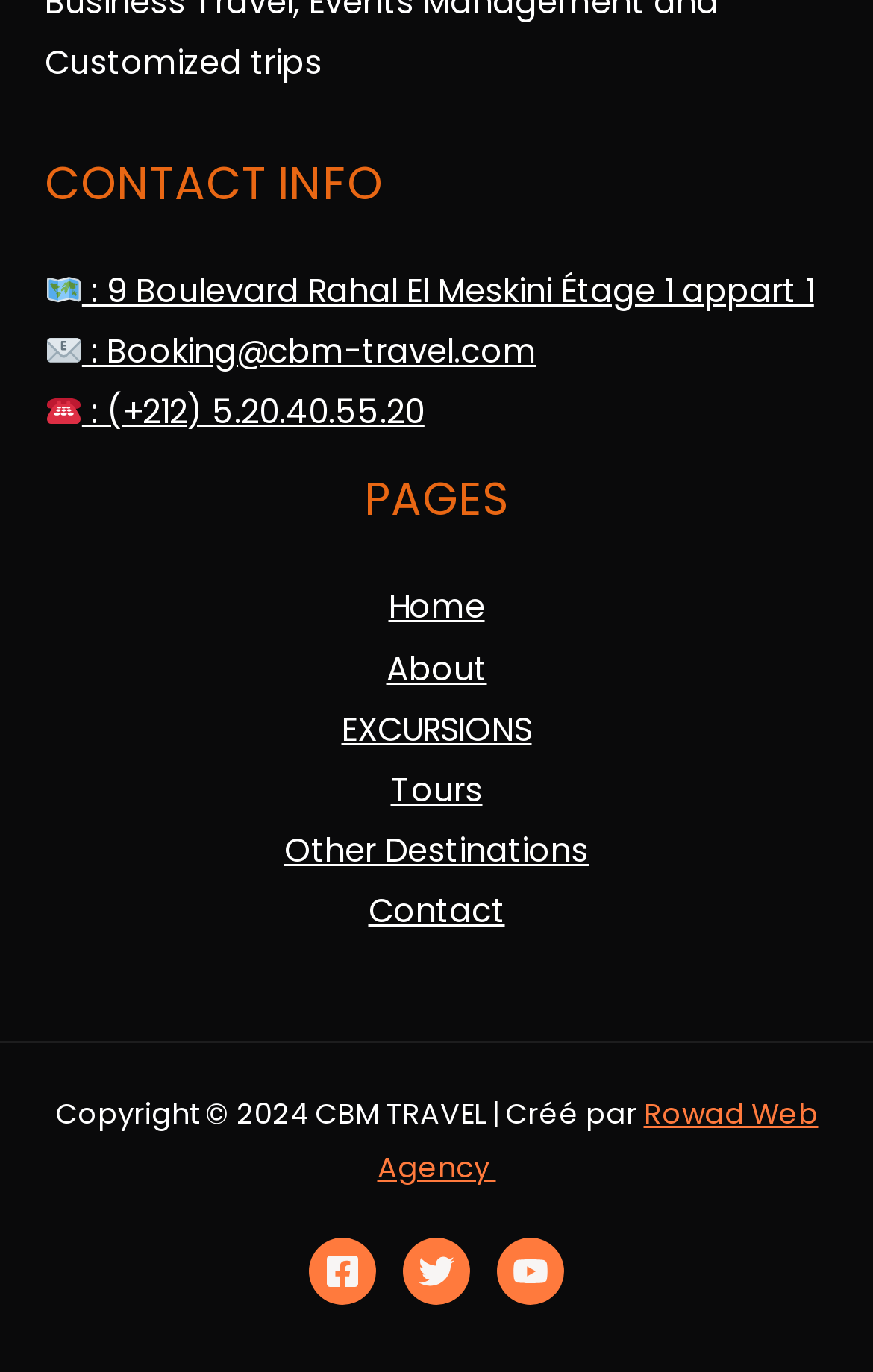Using the information in the image, give a comprehensive answer to the question: 
How many pages are listed in the footer?

I looked at the footer of the webpage and found a section labeled 'PAGES' with six links: Home, About, EXCURSIONS, Tours, Other Destinations, and Contact.